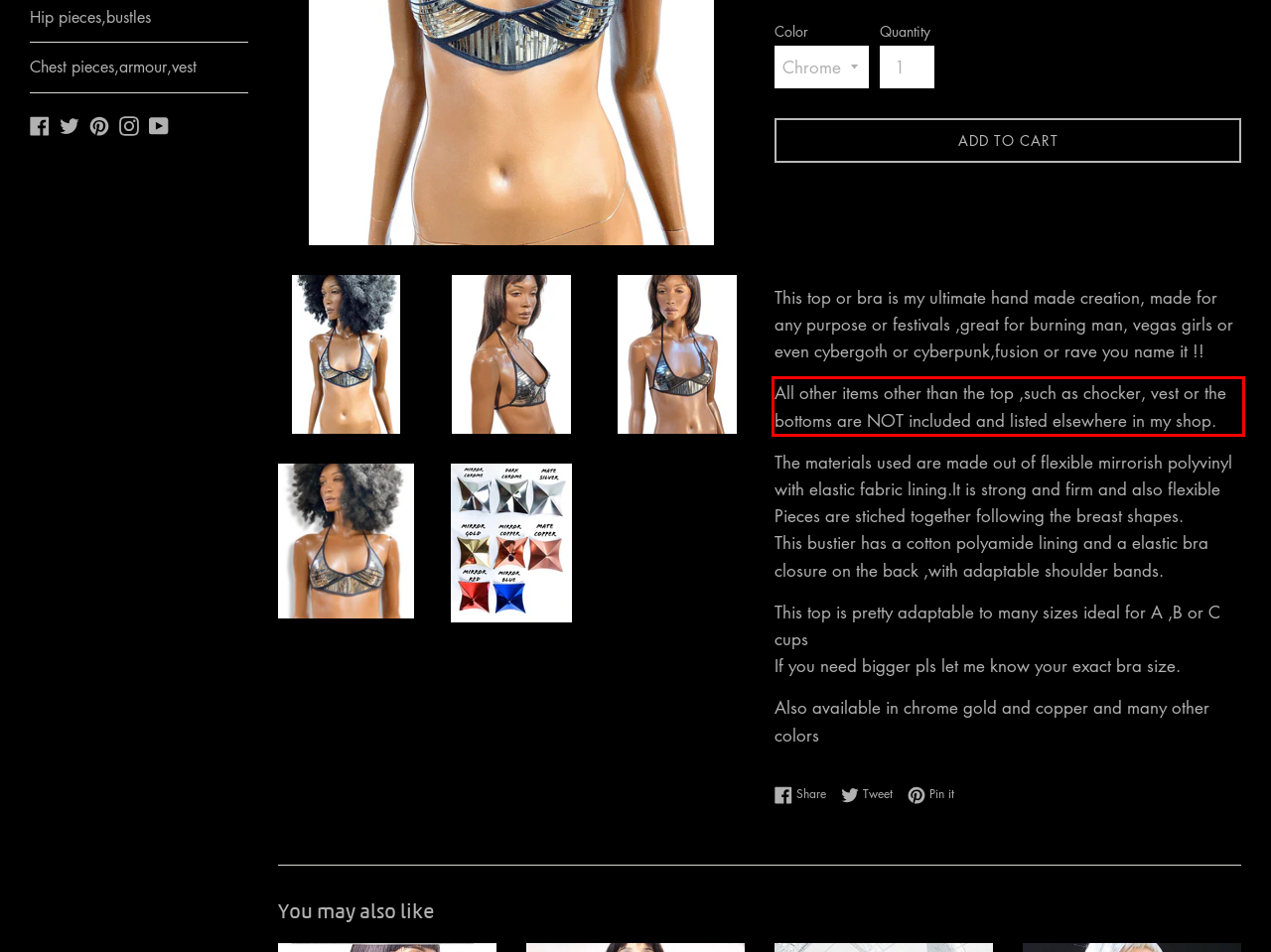Review the webpage screenshot provided, and perform OCR to extract the text from the red bounding box.

All other items other than the top ,such as chocker, vest or the bottoms are NOT included and listed elsewhere in my shop.